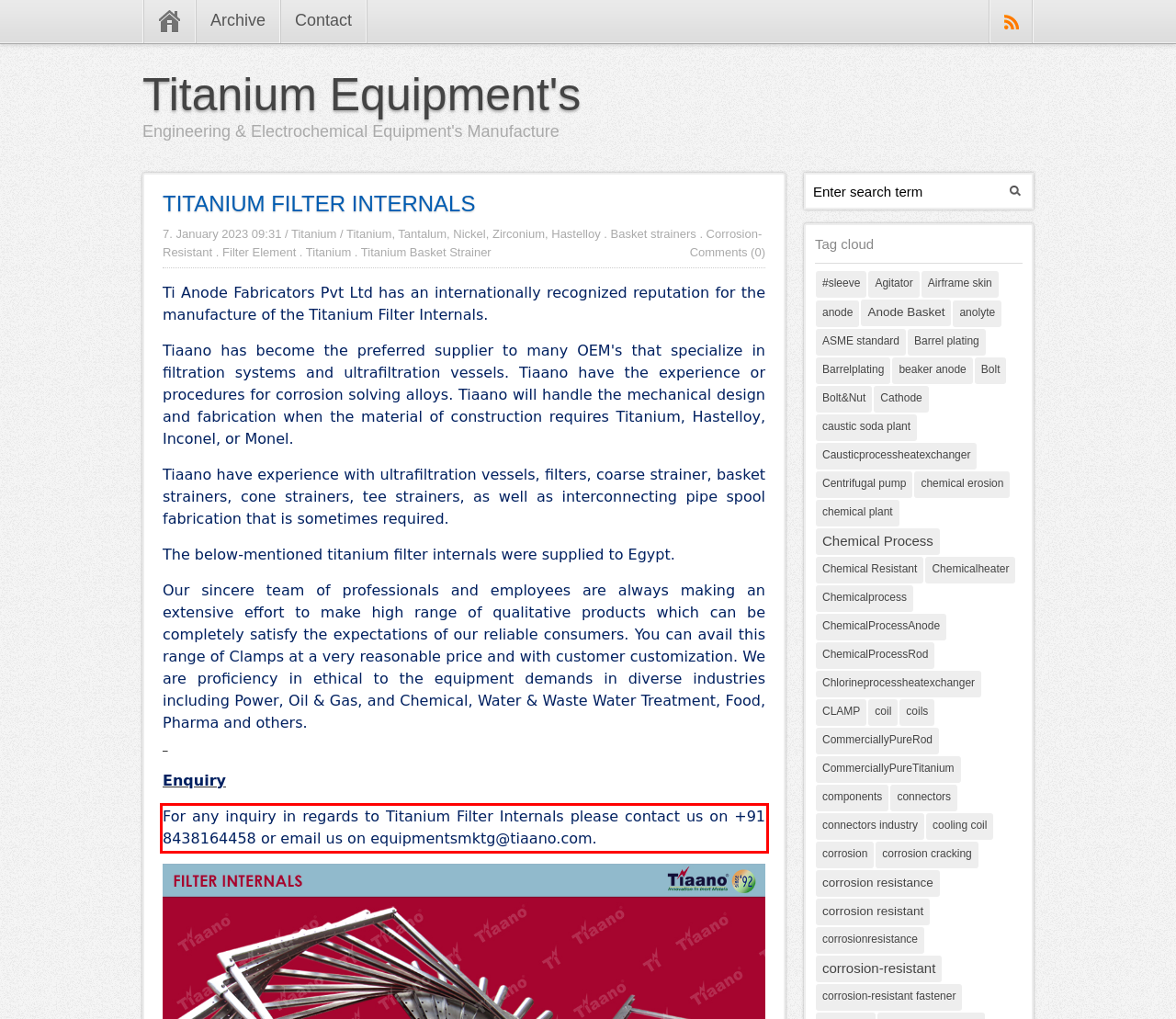Examine the webpage screenshot and use OCR to obtain the text inside the red bounding box.

For any inquiry in regards to Titanium Filter Internals please contact us on +91 8438164458 or email us on equipmentsmktg@tiaano.com.